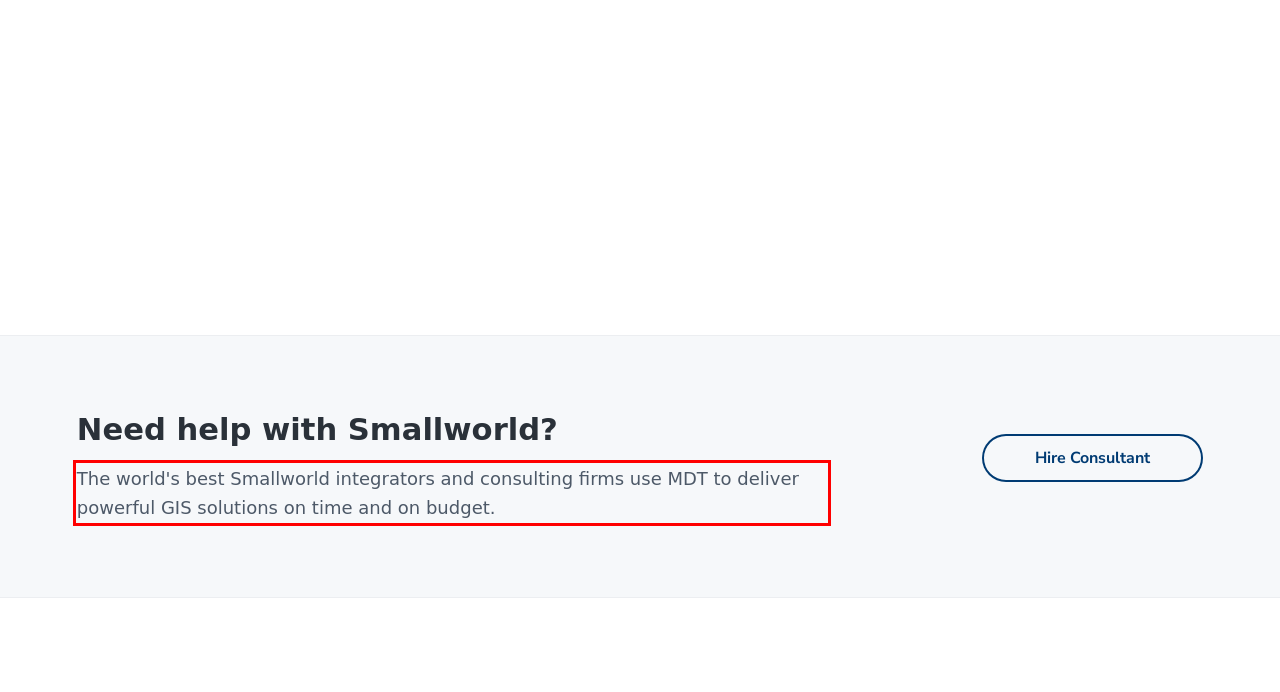You have a screenshot of a webpage, and there is a red bounding box around a UI element. Utilize OCR to extract the text within this red bounding box.

The world's best Smallworld integrators and consulting firms use MDT to deliver powerful GIS solutions on time and on budget.